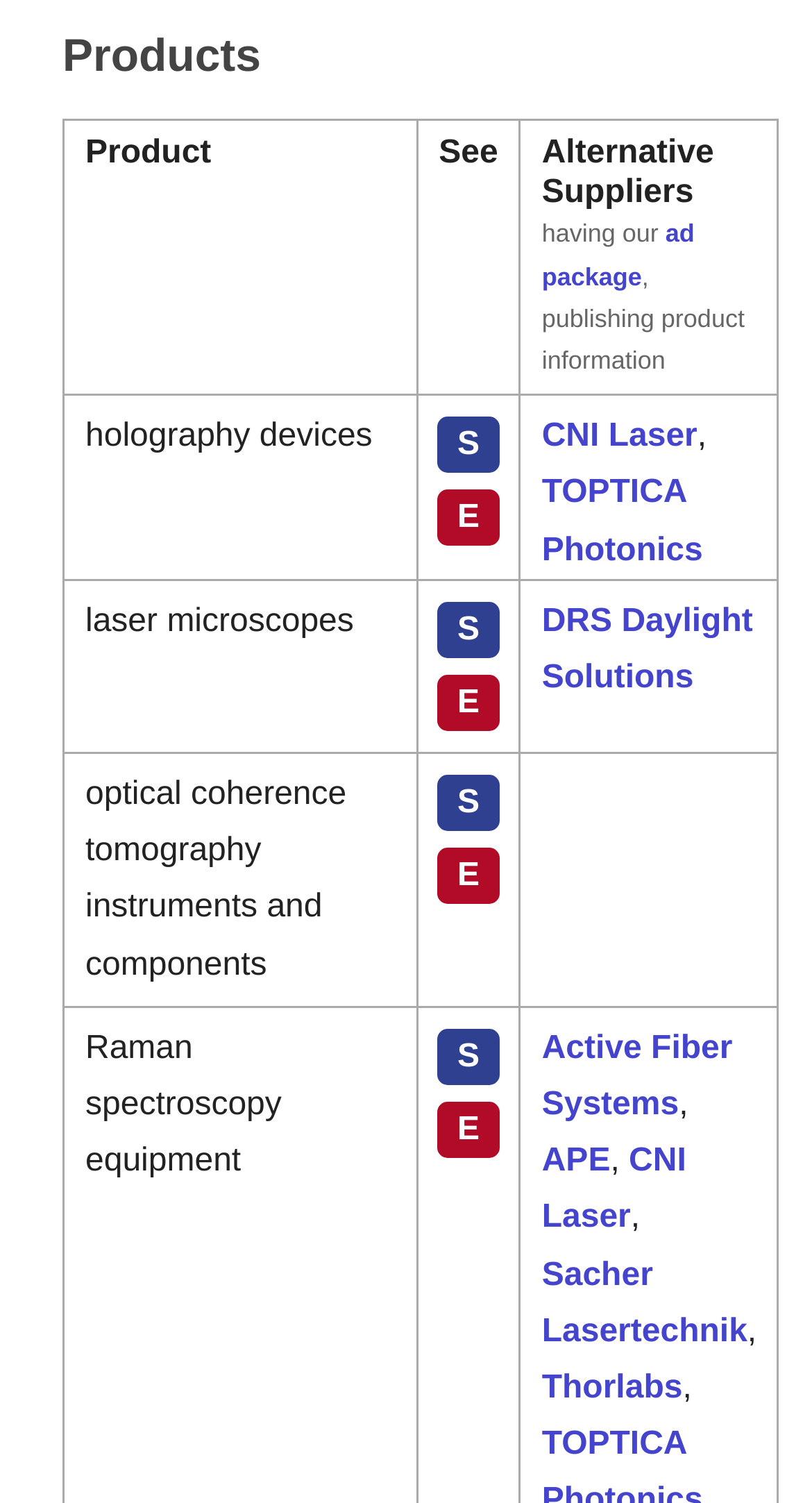Highlight the bounding box of the UI element that corresponds to this description: "Active Fiber Systems".

[0.667, 0.686, 0.902, 0.747]